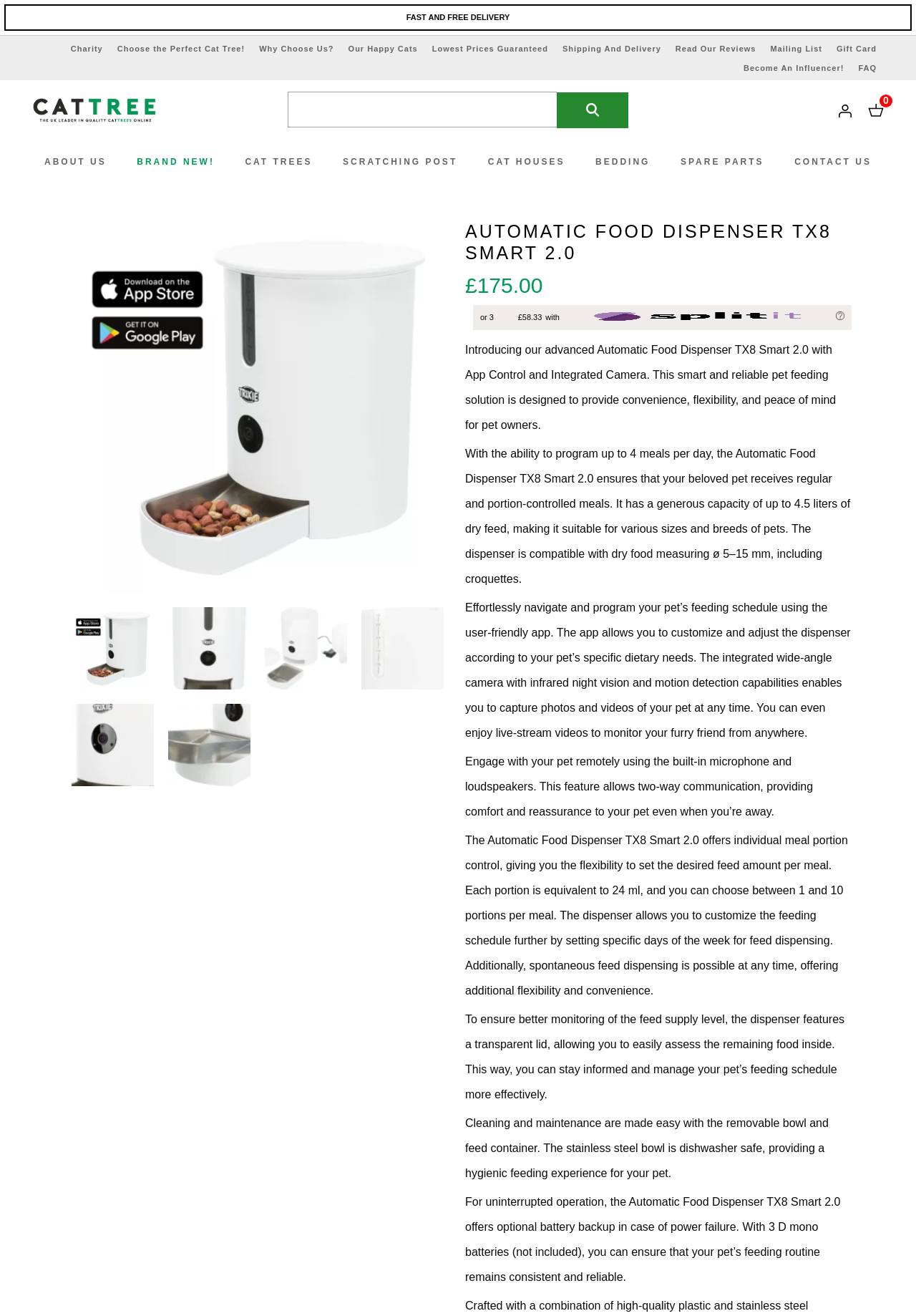Provide the bounding box coordinates of the area you need to click to execute the following instruction: "Read reviews".

[0.737, 0.034, 0.825, 0.04]